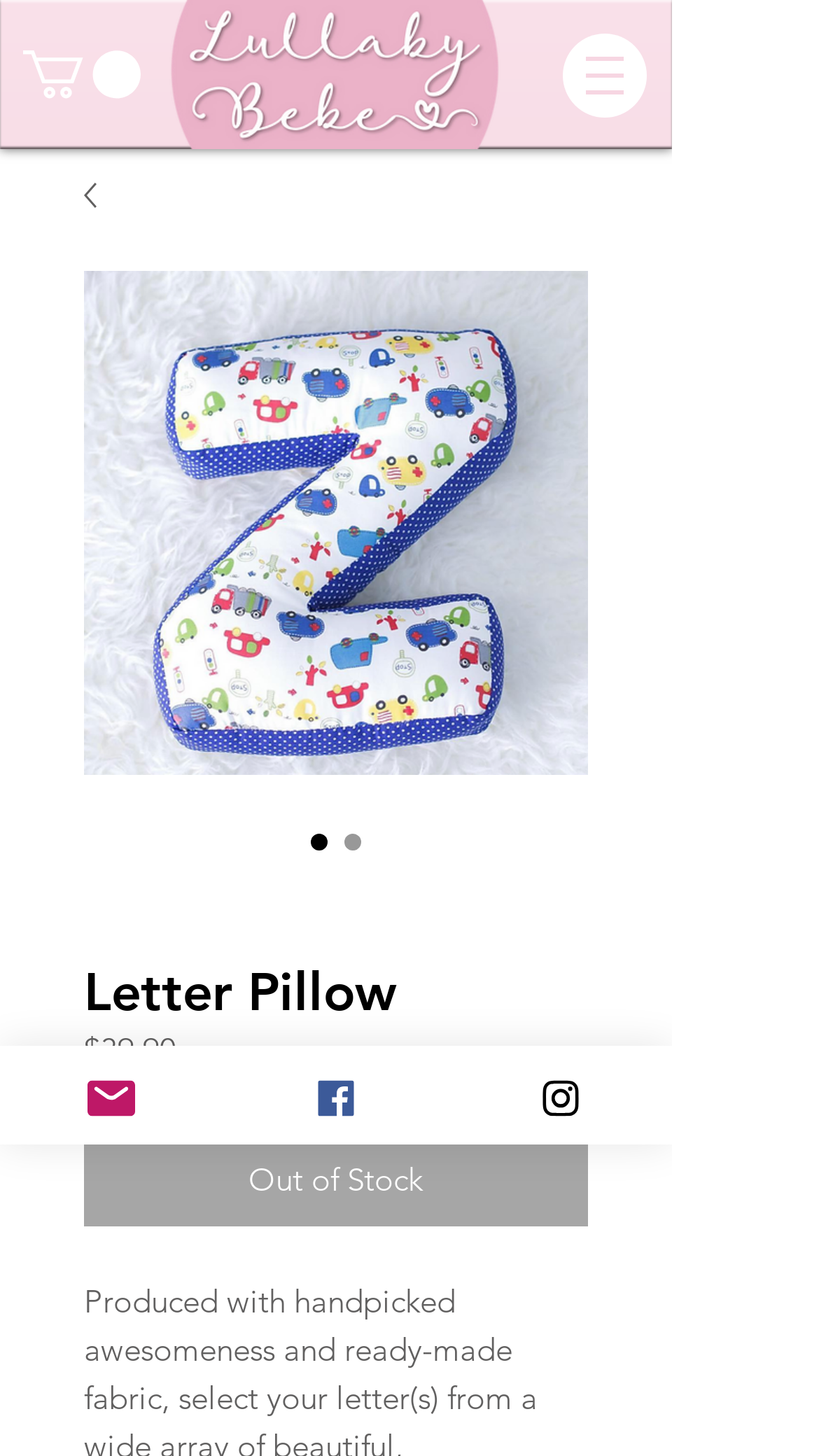What is the state of the first 'Letter Pillow' radio button?
Please provide a single word or phrase as your answer based on the image.

Checked